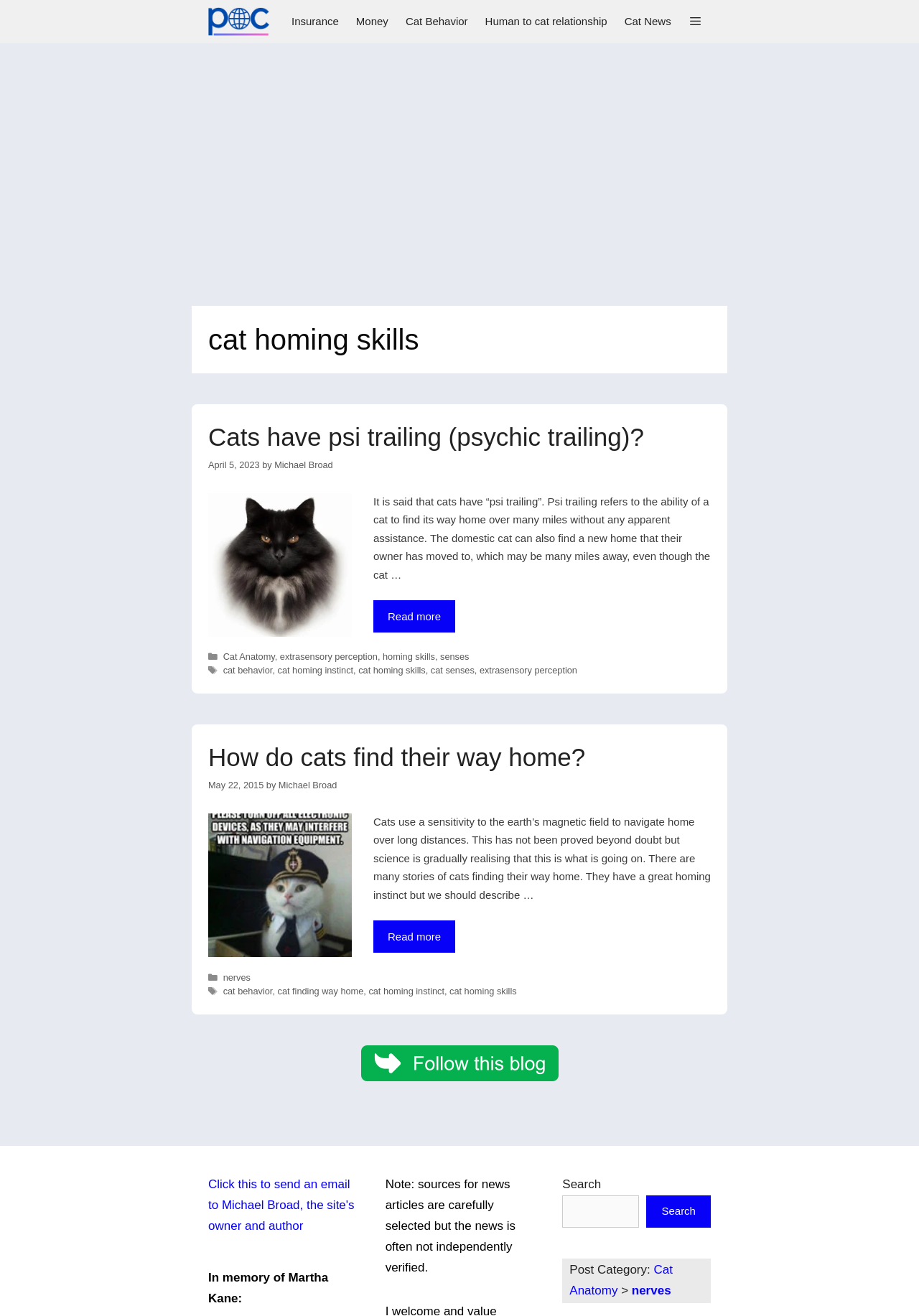What is the topic of the first article?
Based on the screenshot, provide a one-word or short-phrase response.

Cats have psi trailing